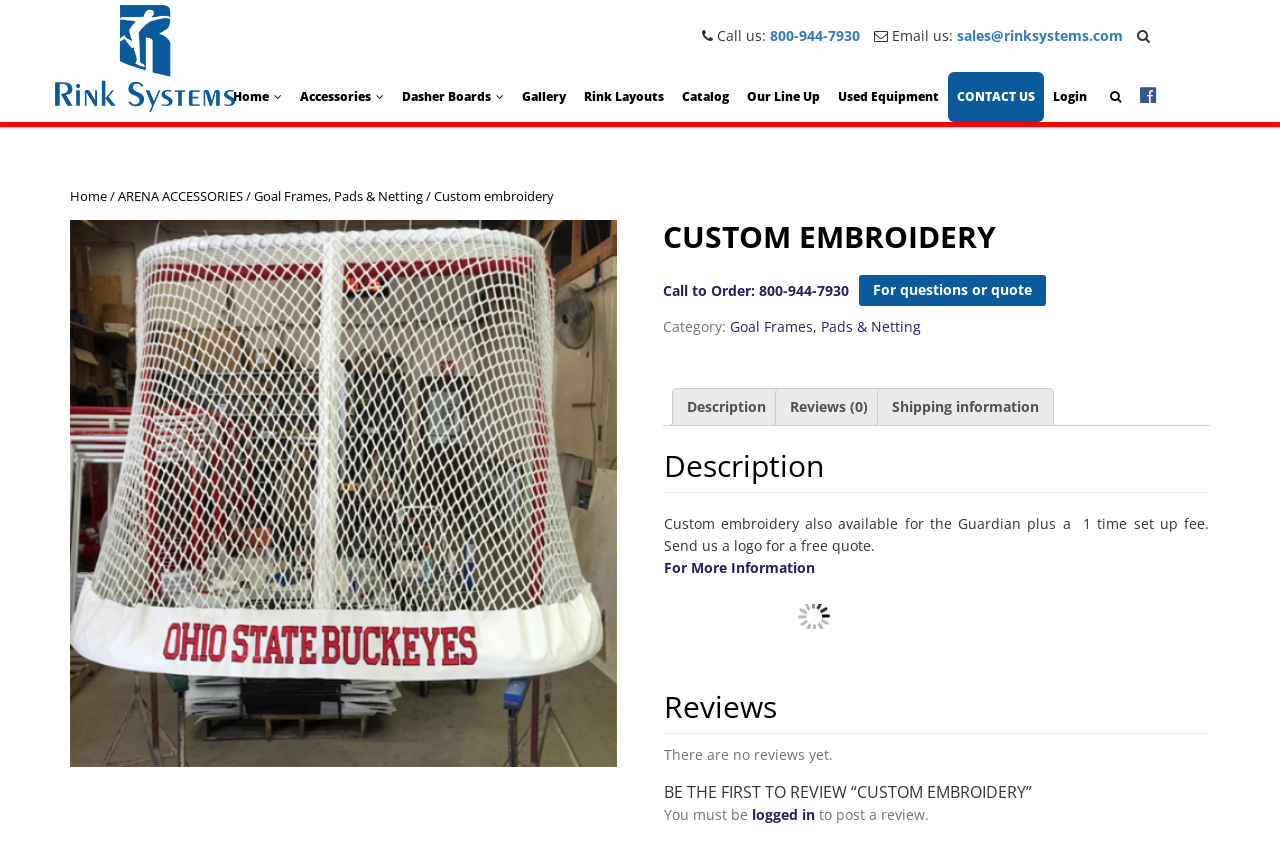Locate the bounding box for the described UI element: "Home". Ensure the coordinates are four float numbers between 0 and 1, formatted as [left, top, right, bottom].

[0.055, 0.22, 0.084, 0.241]